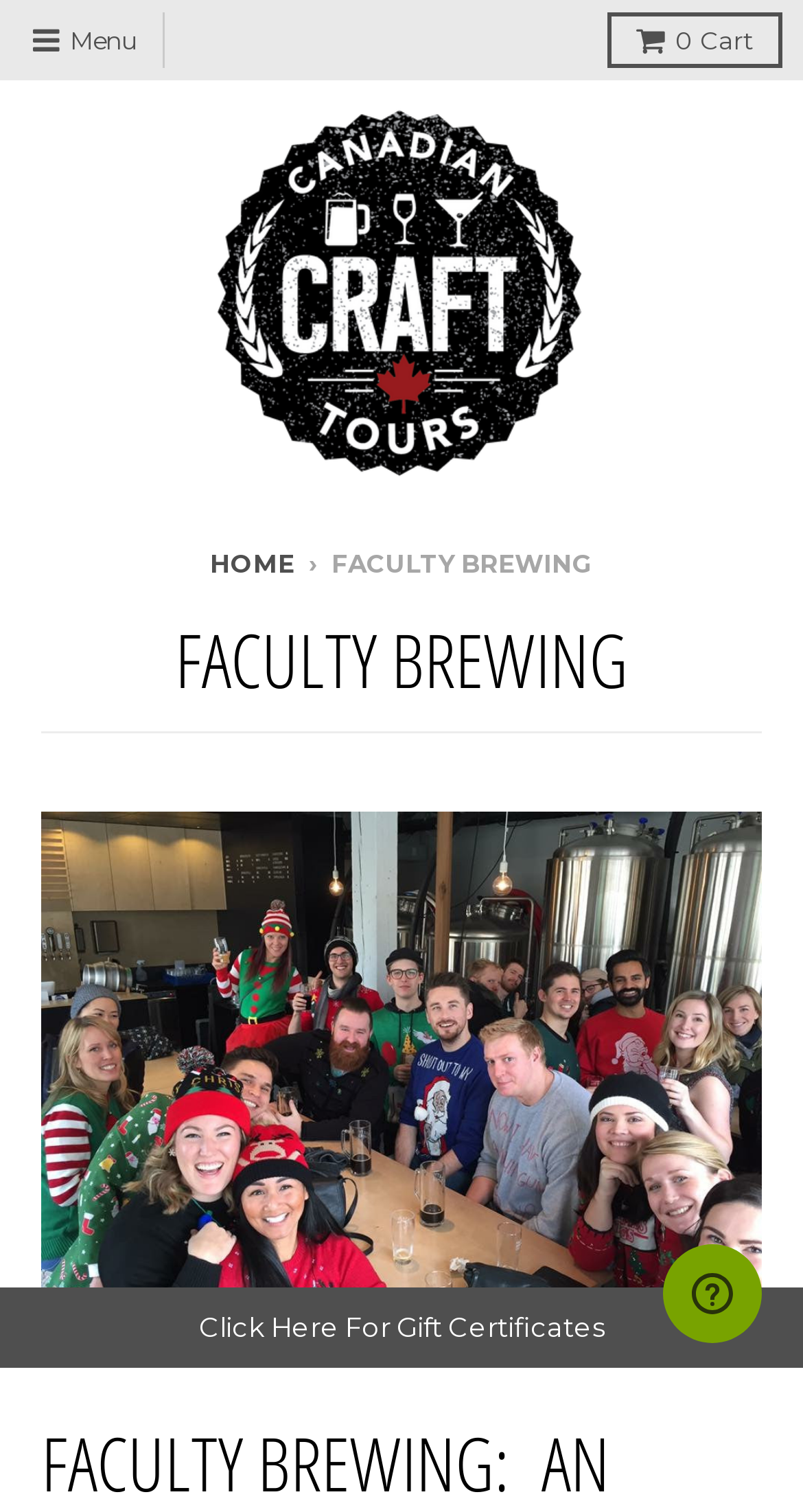Please provide a one-word or short phrase answer to the question:
What is the logo of Canadian Craft Tours?

An image